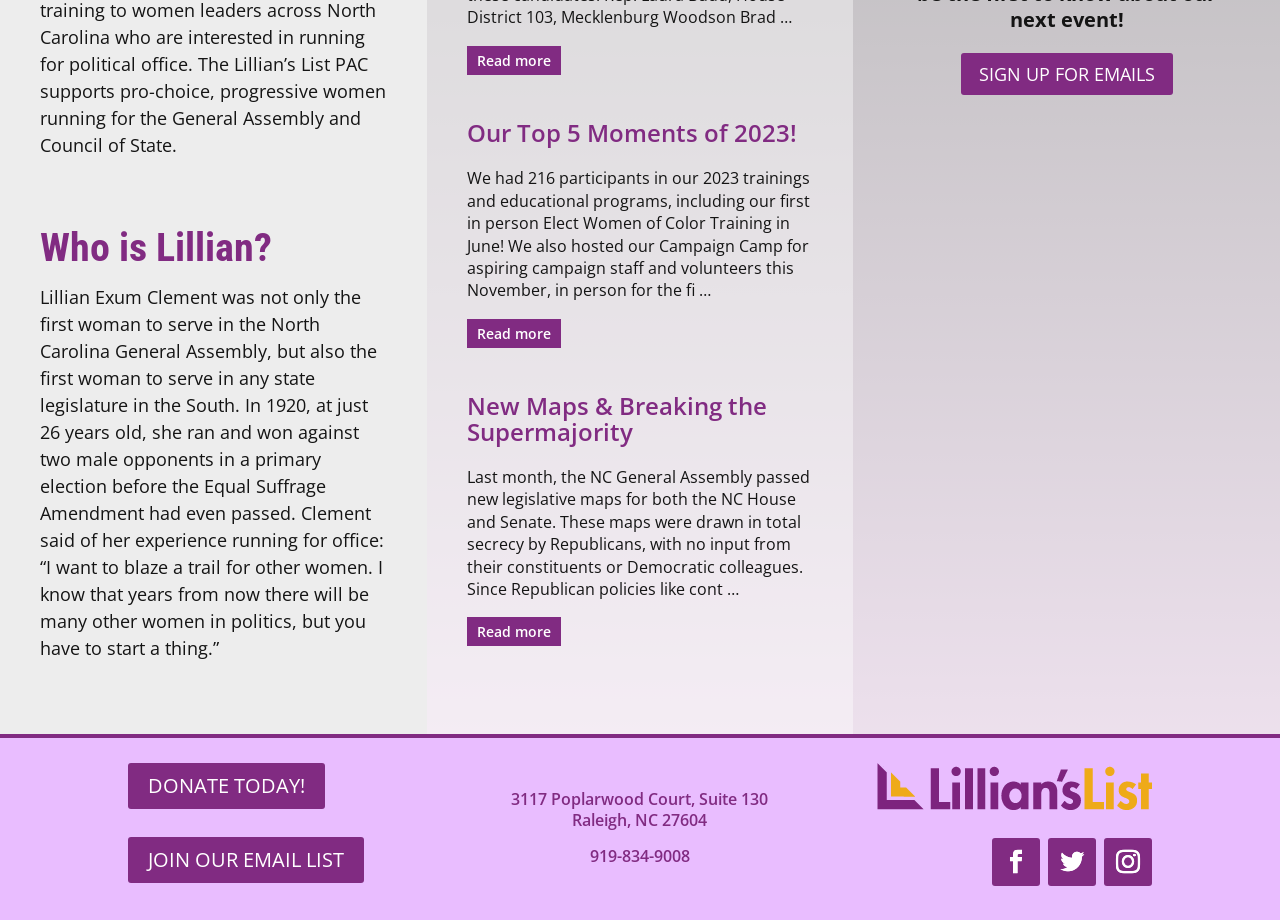Give a one-word or phrase response to the following question: Who is the first woman to serve in the North Carolina General Assembly?

Lillian Exum Clement